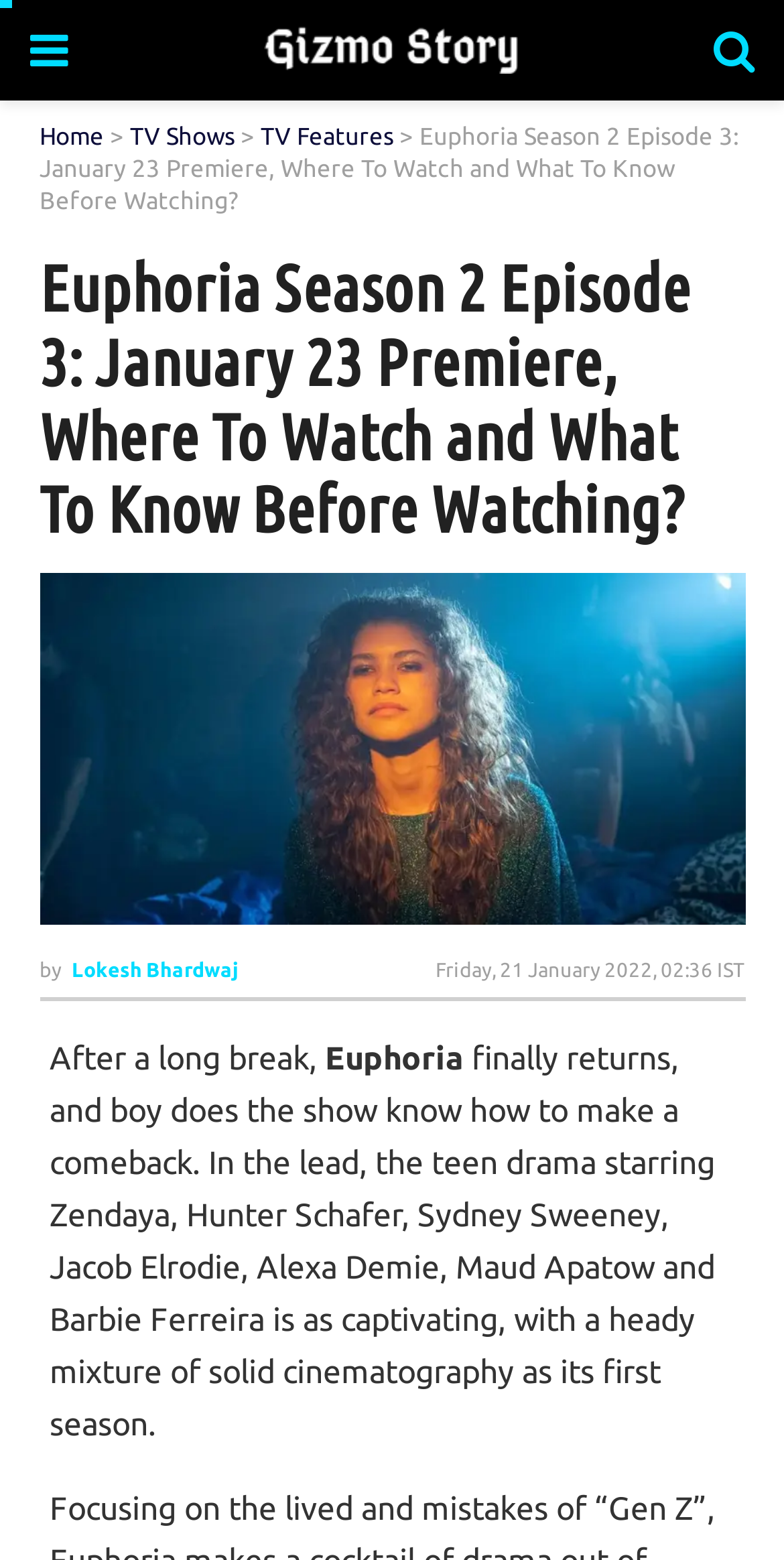Determine the bounding box coordinates of the UI element that matches the following description: "alt="Gizmo Story"". The coordinates should be four float numbers between 0 and 1 in the format [left, top, right, bottom].

[0.375, 0.021, 0.622, 0.044]